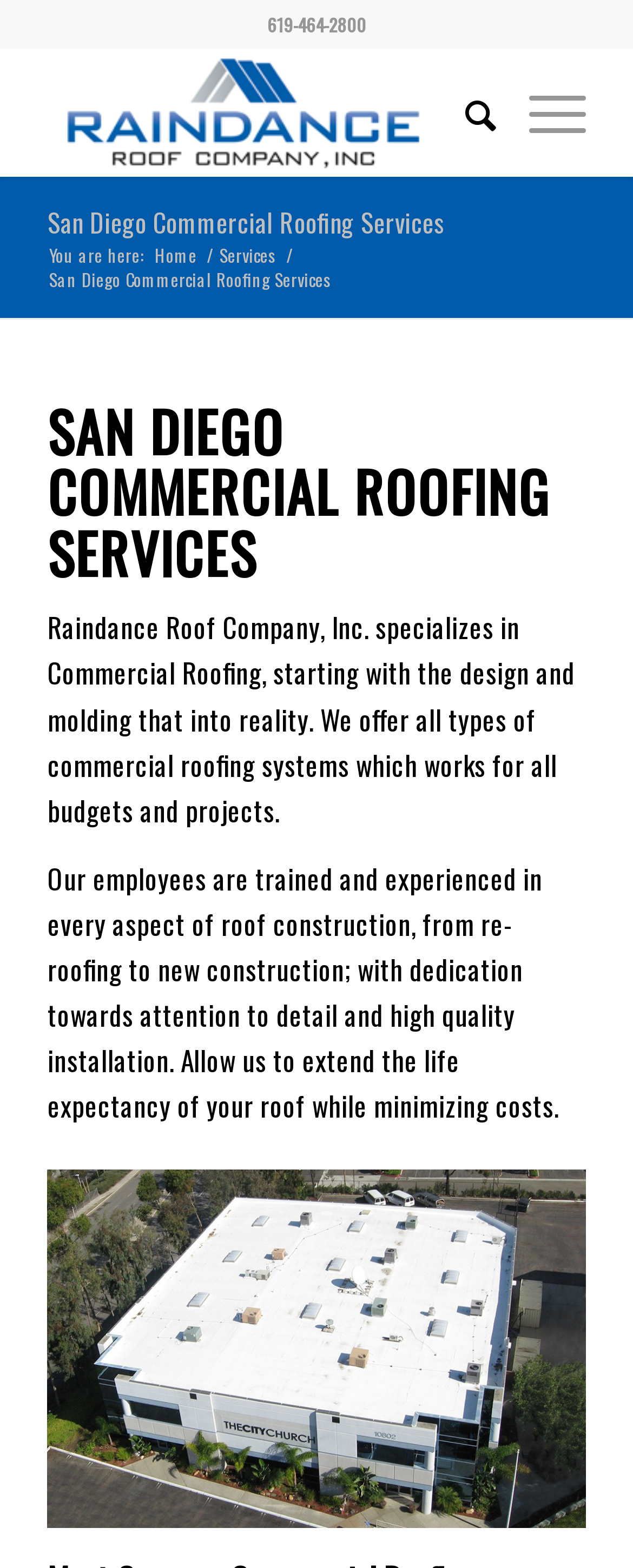What is the focus of Raindance Roof Company's employees?
Make sure to answer the question with a detailed and comprehensive explanation.

I read the paragraph that describes the company's services and found that it mentions that the employees are dedicated to attention to detail and high quality installation.